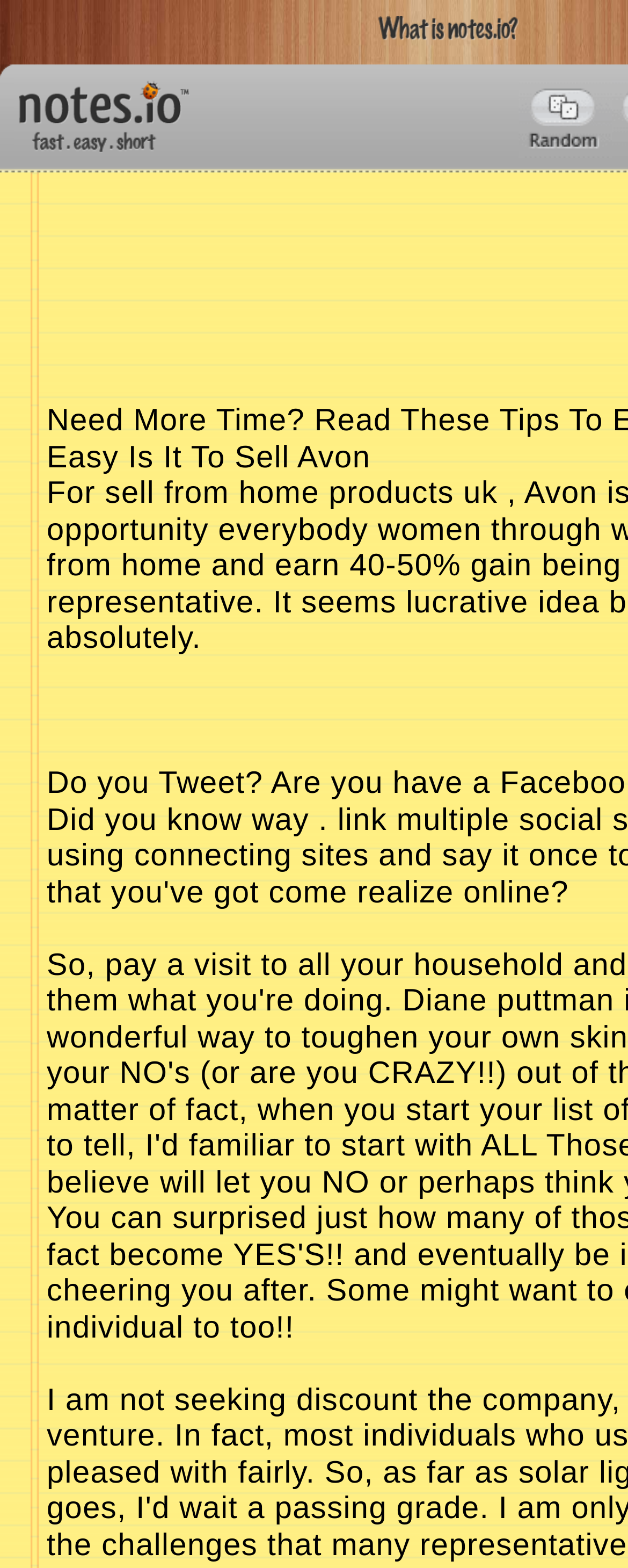Using the description "Popular notes", locate and provide the bounding box of the UI element.

[0.826, 0.051, 0.974, 0.101]